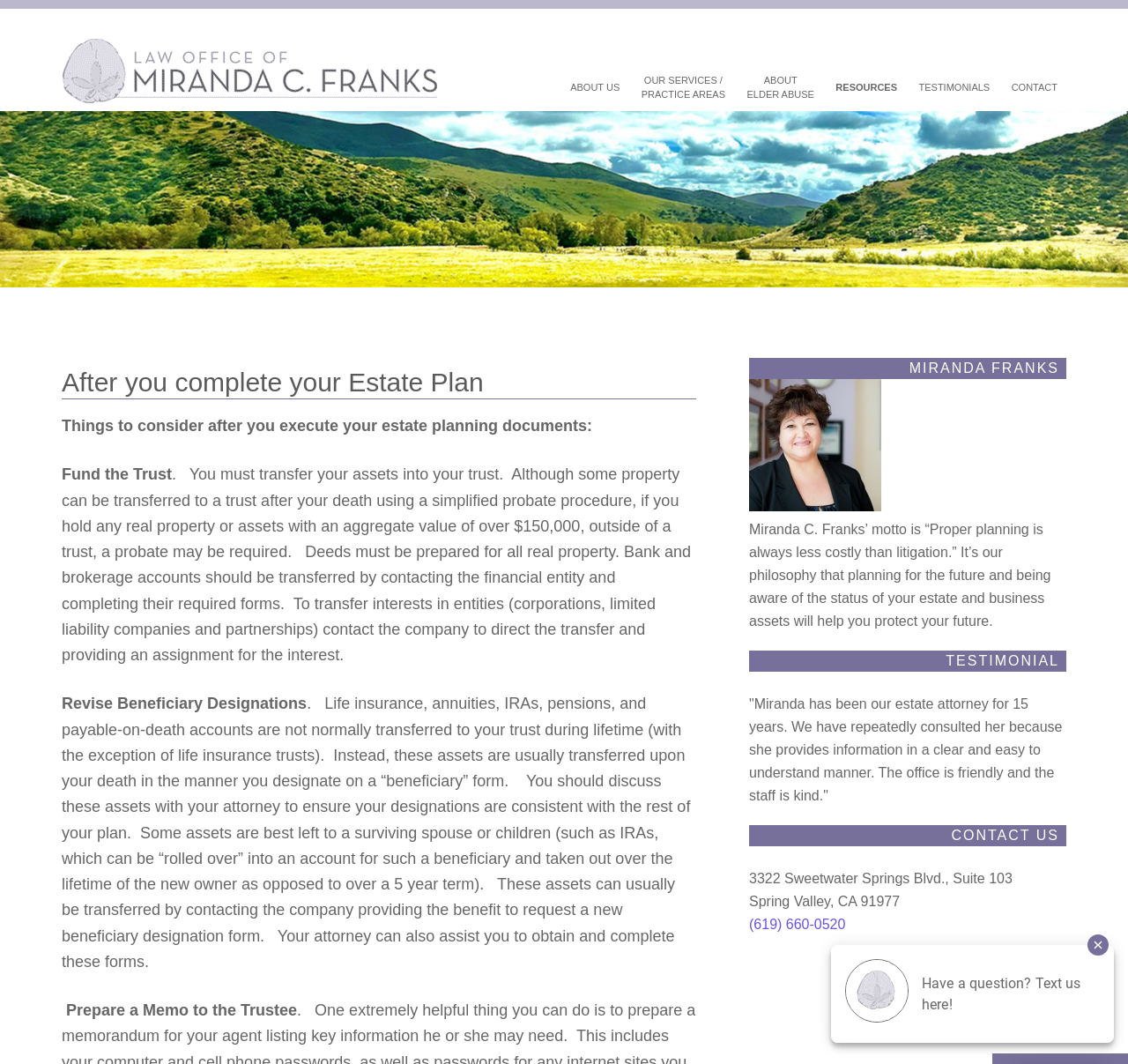Please locate the clickable area by providing the bounding box coordinates to follow this instruction: "Click the 'Frank's Law Offices' link".

[0.055, 0.033, 0.391, 0.099]